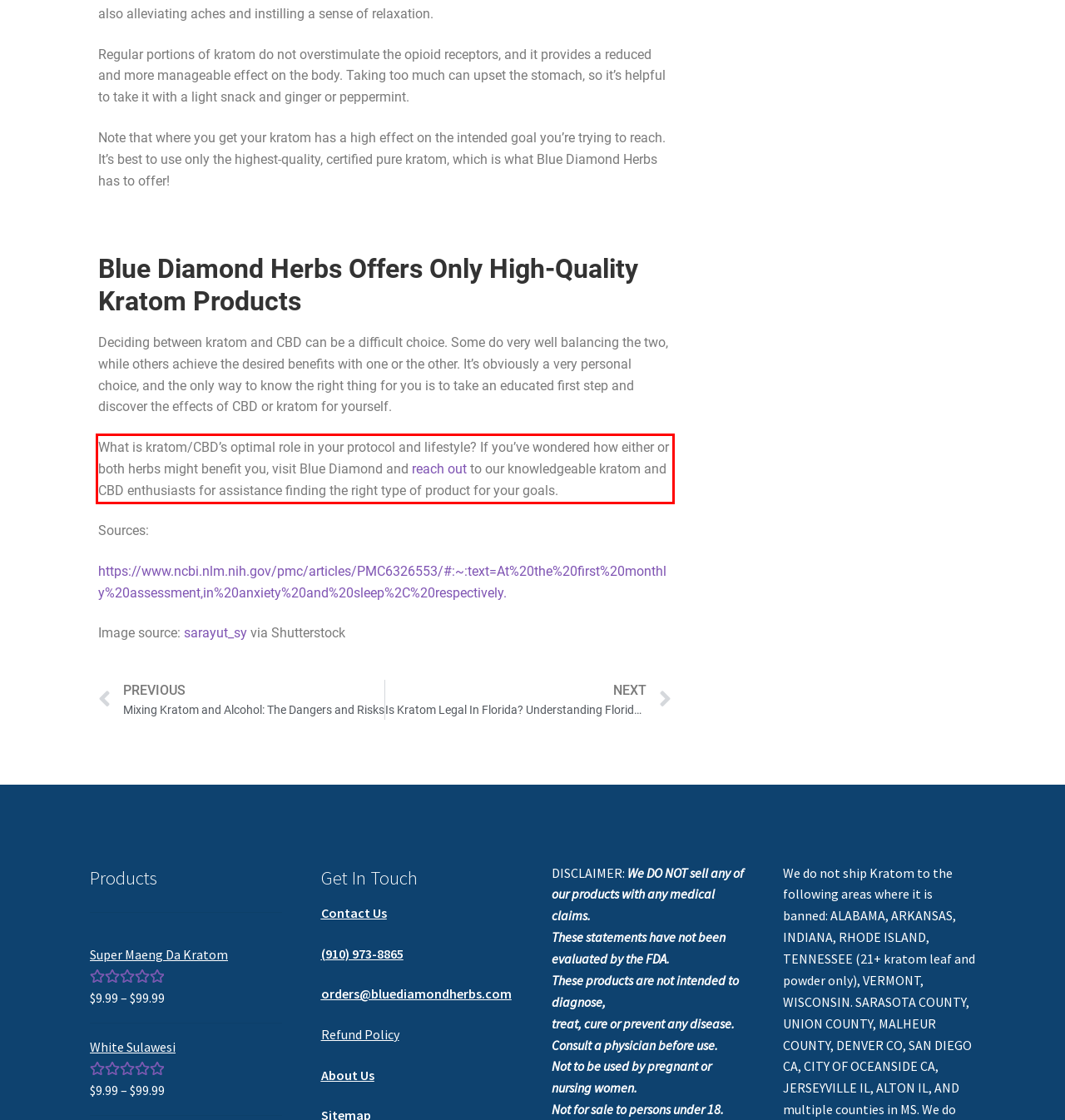You are given a webpage screenshot with a red bounding box around a UI element. Extract and generate the text inside this red bounding box.

What is kratom/CBD’s optimal role in your protocol and lifestyle? If you’ve wondered how either or both herbs might benefit you, visit Blue Diamond and reach out to our knowledgeable kratom and CBD enthusiasts for assistance finding the right type of product for your goals.